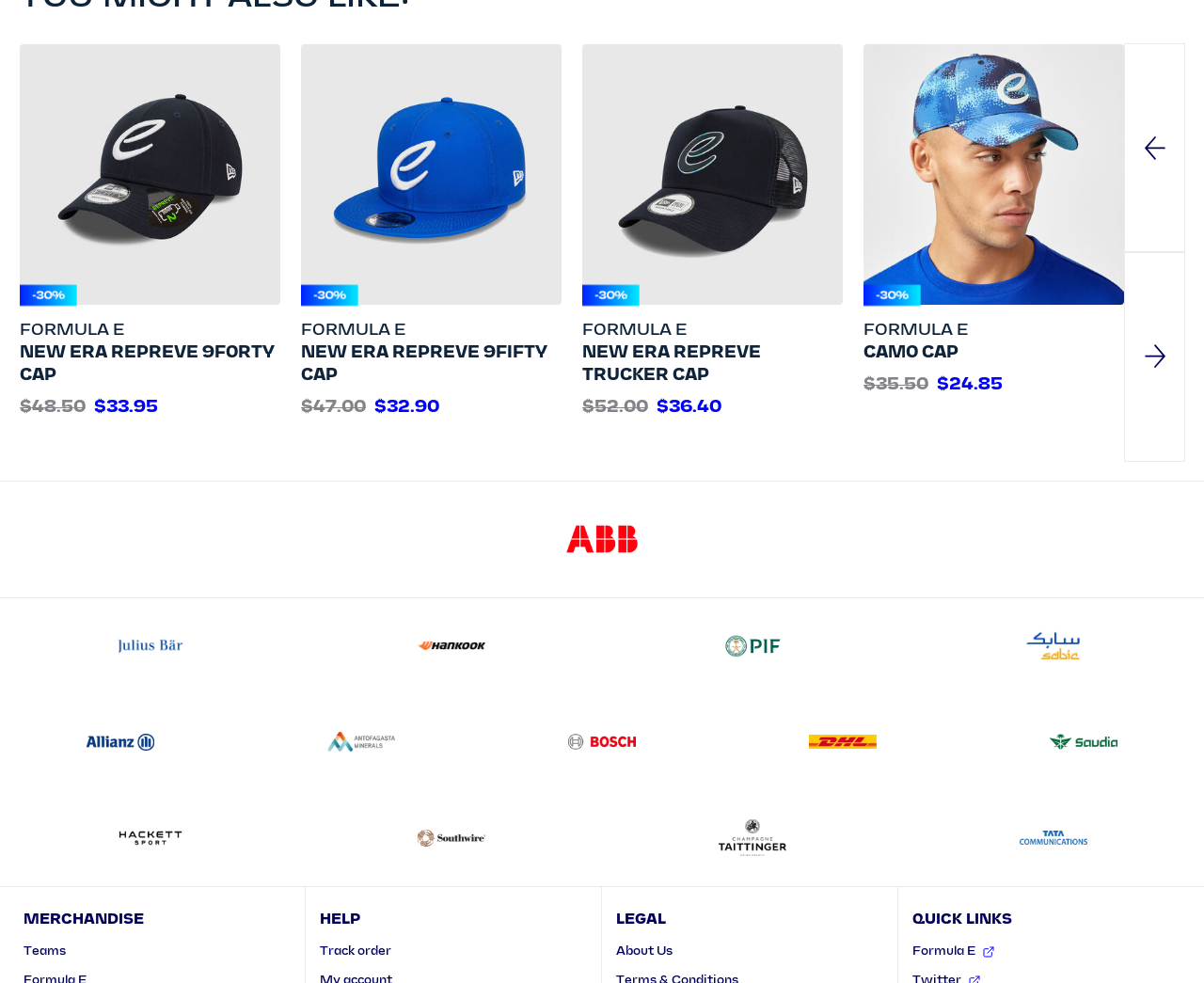How many sponsors are listed at the bottom of the page?
Using the details from the image, give an elaborate explanation to answer the question.

There are 12 sponsors listed at the bottom of the page, which are ABB, Julius Baer, Hankook, Public Investment Fund, Sabic, Allianz, Antofagasta Minerals, Bosch, DHL, Saudia, Hackett, and Southwire. These sponsors are displayed as links with images.